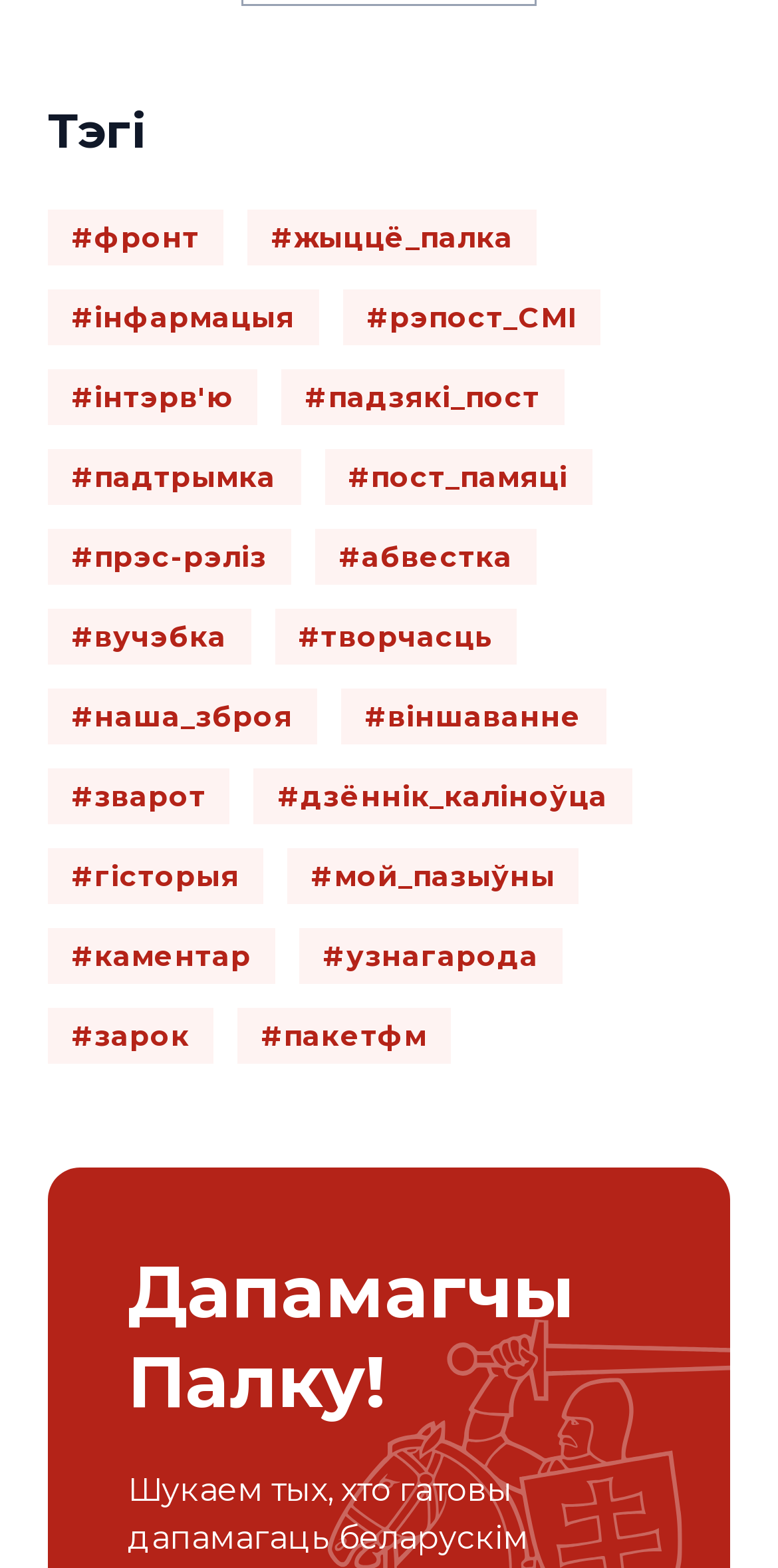Find the bounding box coordinates of the area that needs to be clicked in order to achieve the following instruction: "View the '#інфармацыя' section". The coordinates should be specified as four float numbers between 0 and 1, i.e., [left, top, right, bottom].

[0.062, 0.185, 0.41, 0.22]